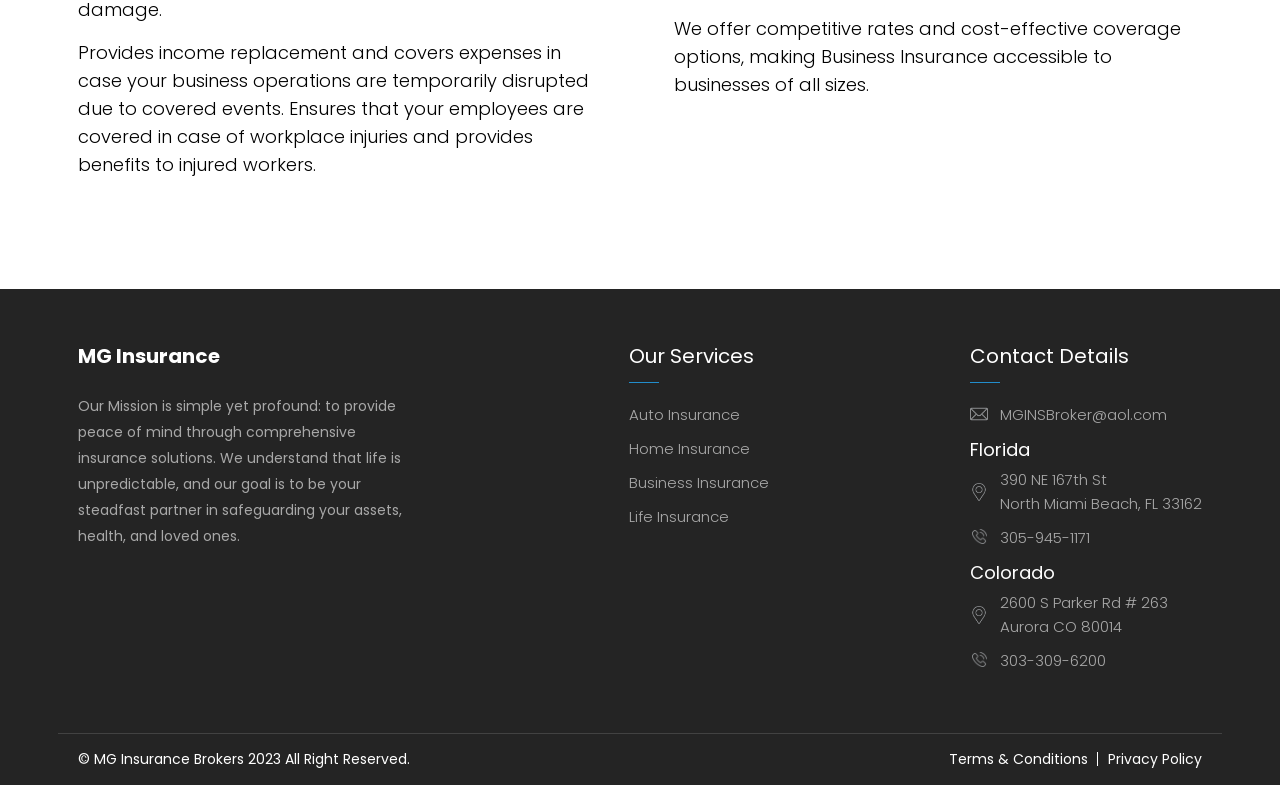Pinpoint the bounding box coordinates of the clickable area necessary to execute the following instruction: "Get directions to 390 NE 167th St North Miami Beach, FL 33162". The coordinates should be given as four float numbers between 0 and 1, namely [left, top, right, bottom].

[0.758, 0.596, 0.939, 0.657]